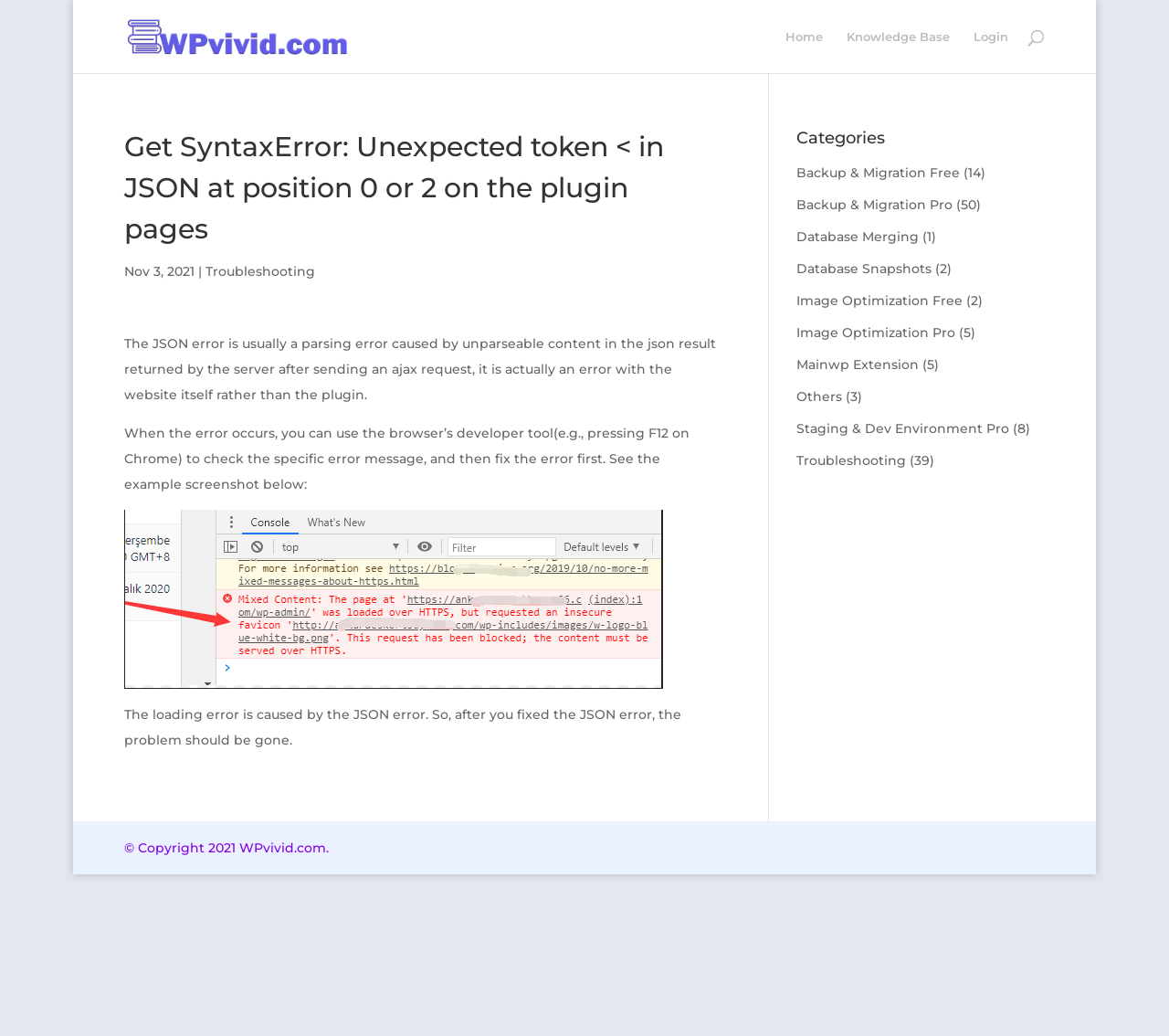Determine the bounding box coordinates for the region that must be clicked to execute the following instruction: "Click the Astrix Logo".

None